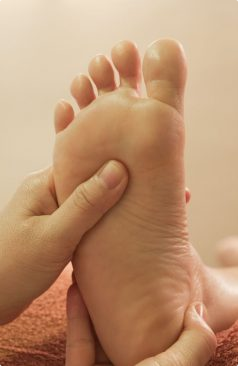Please provide a detailed answer to the question below based on the screenshot: 
What is the environment of the treatment like?

The environment of the treatment is serene, which helps to foster relaxation and is an integral part of holistic health practices.